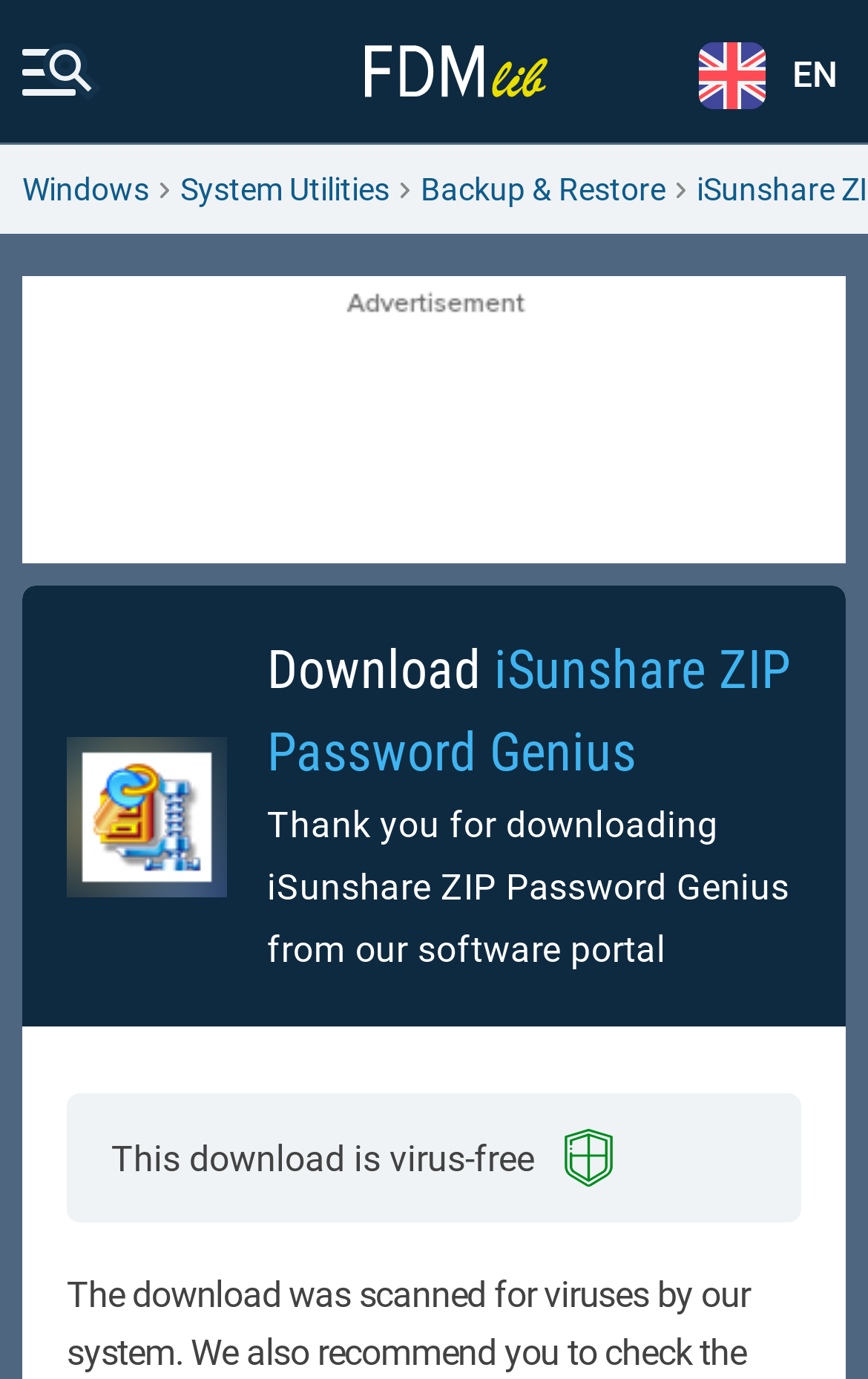Give an in-depth explanation of the webpage layout and content.

The webpage is about downloading iSunshare ZIP Password Genius 2.1.20 for Windows. At the top, there is a link to "Free Download Manager Lib" accompanied by an image, positioned near the center of the page. To the right of this link, there is a static text "EN". 

Below the top section, there is an iframe for an advertisement that spans almost the entire width of the page. Above this advertisement, there are three links in a row: "Windows", "System Utilities", and "Backup & Restore". 

On the left side of the page, there is an image of "iSunshare ZIP Password Genius". Below this image, there is a heading that reads "Download iSunshare ZIP Password Genius" with a link to the software. 

Further down, there is another heading that thanks the user for downloading the software from their portal. Below this, there is a static text that assures the download is virus-free.